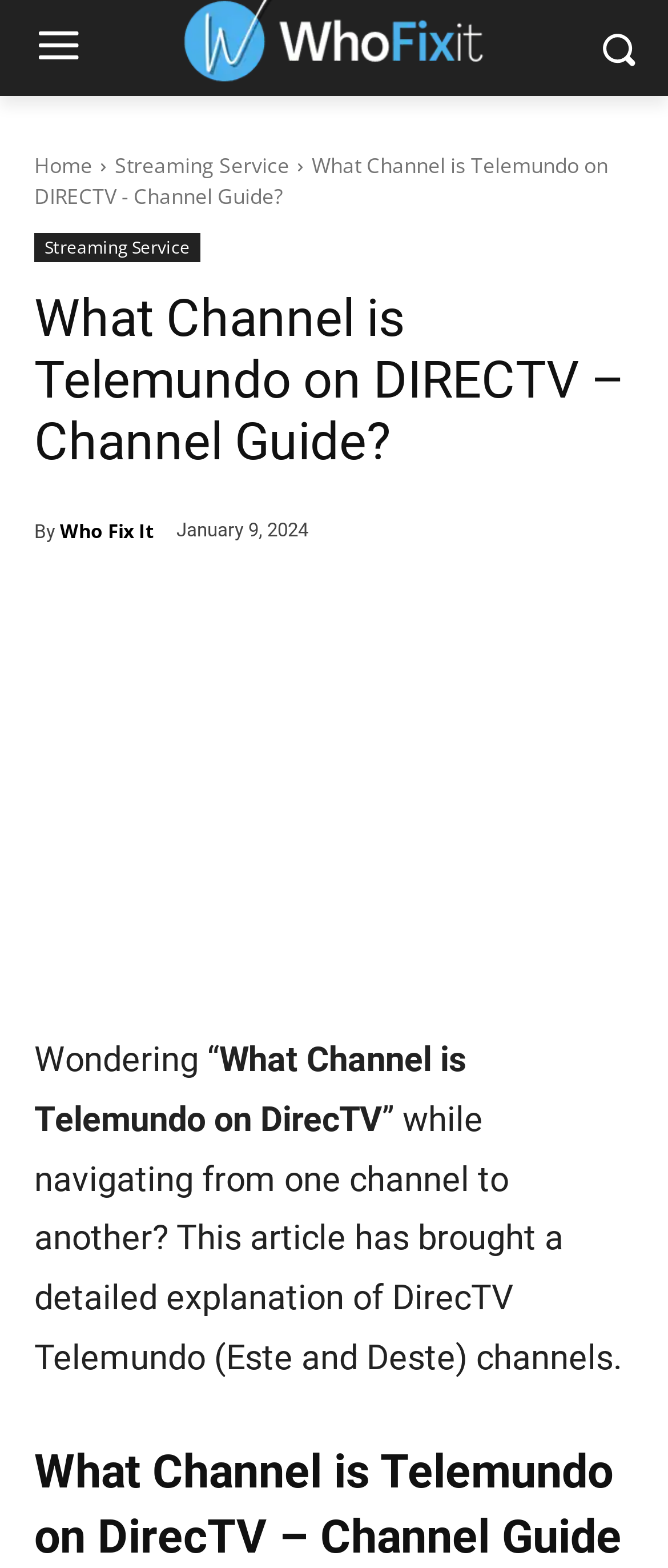Calculate the bounding box coordinates of the UI element given the description: "title="Whofixit"".

[0.231, 0.0, 0.769, 0.052]